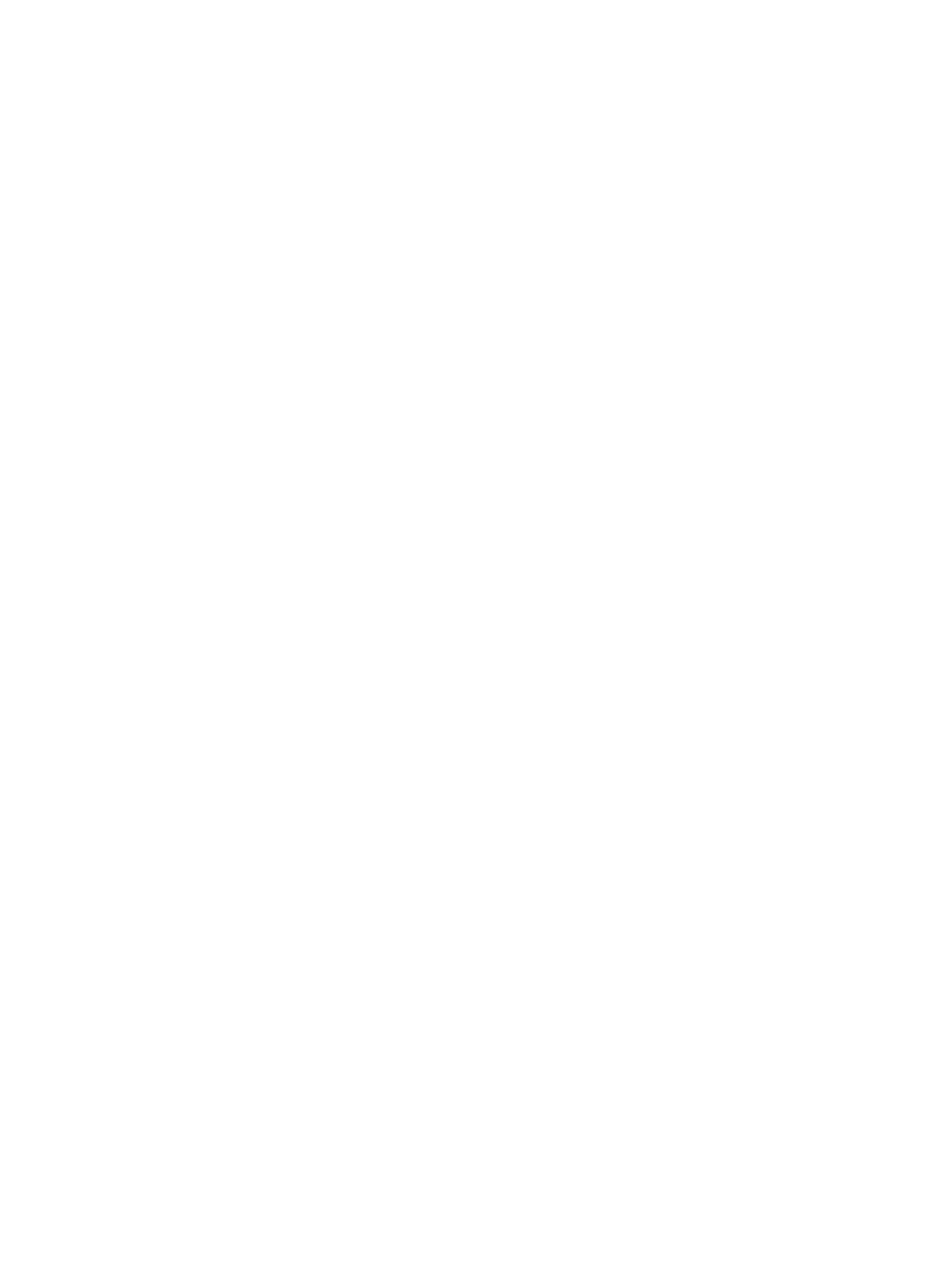What is the name of the wine with the highest price?
Refer to the image and give a detailed response to the question.

I found the name of the wine with the highest price by comparing the prices of all the wines on the webpage and finding the one with the highest price, which is $820, and its corresponding wine name is Sator Gran Maestro DOC.